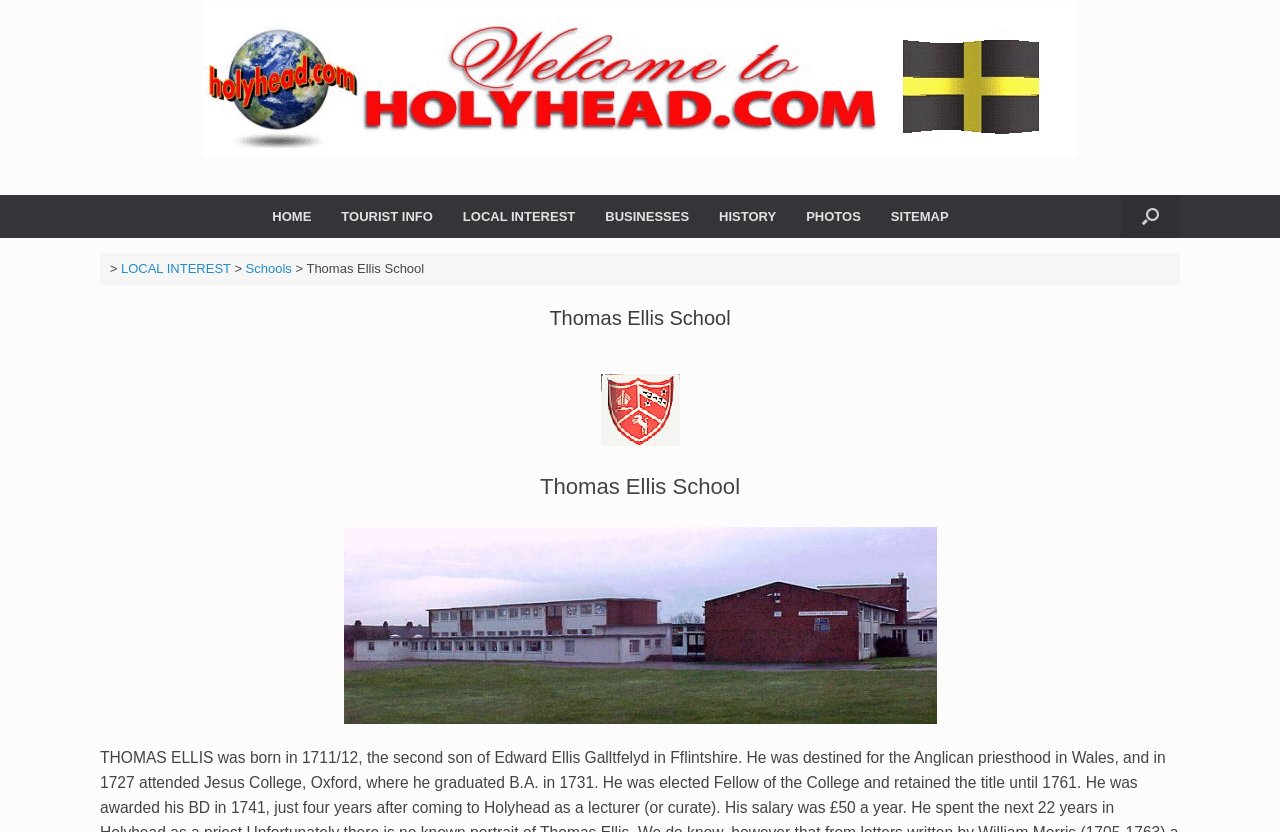Determine the bounding box coordinates of the clickable element necessary to fulfill the instruction: "view local interest". Provide the coordinates as four float numbers within the 0 to 1 range, i.e., [left, top, right, bottom].

[0.35, 0.234, 0.461, 0.286]